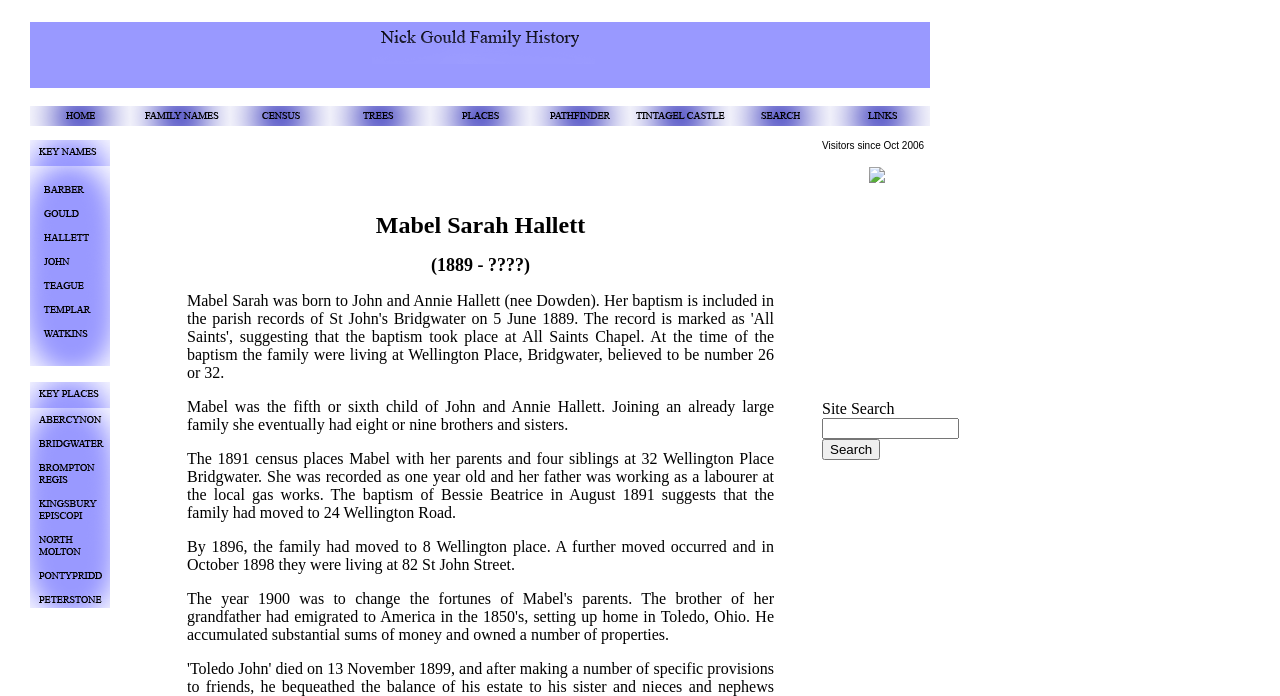Locate the bounding box of the UI element based on this description: "aria-label="Advertisement" name="aswift_0" title="Advertisement"". Provide four float numbers between 0 and 1 as [left, top, right, bottom].

[0.642, 0.286, 0.74, 0.466]